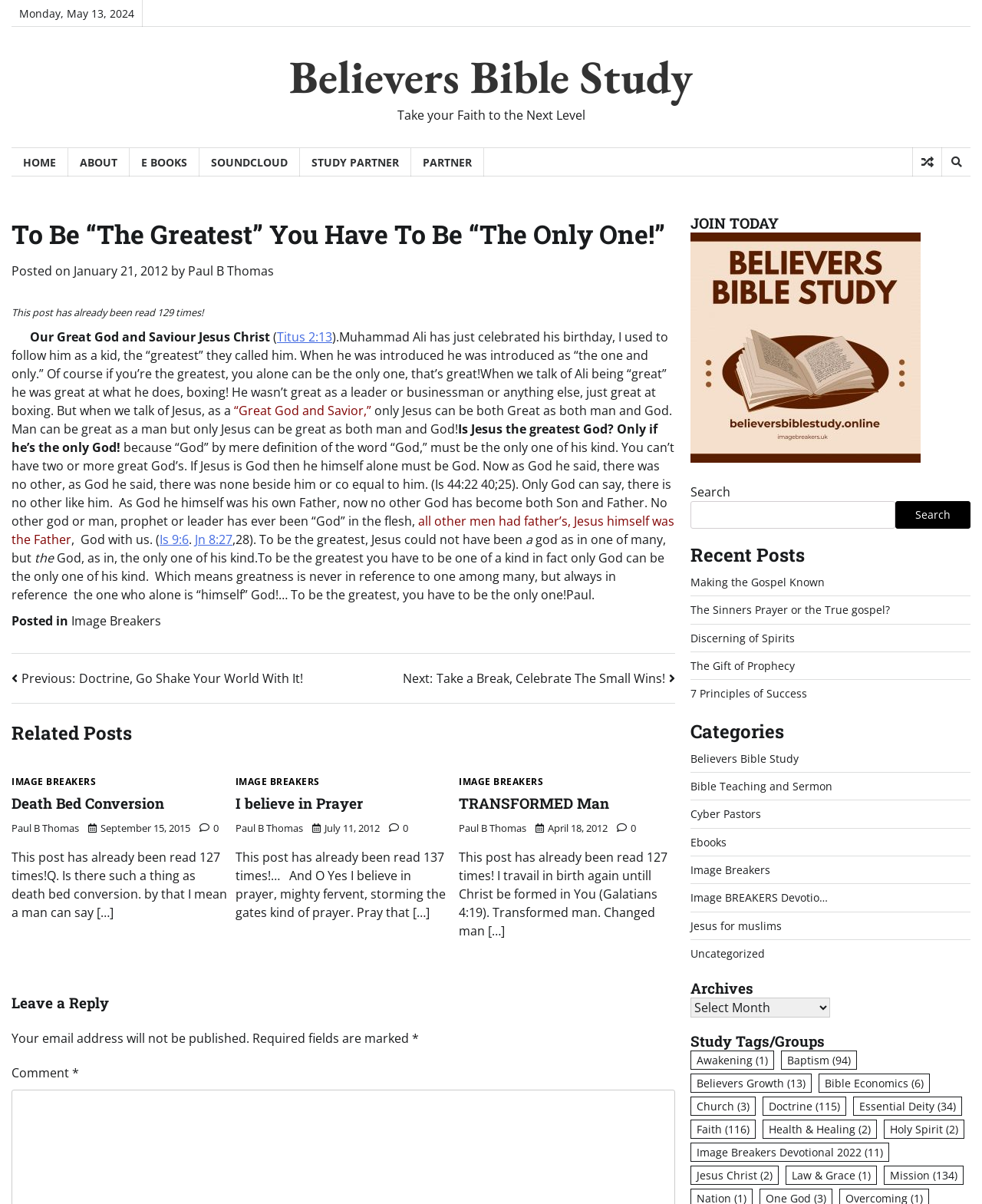Bounding box coordinates should be in the format (top-left x, top-left y, bottom-right x, bottom-right y) and all values should be floating point numbers between 0 and 1. Determine the bounding box coordinate for the UI element described as: Jesus for muslims

[0.703, 0.763, 0.796, 0.775]